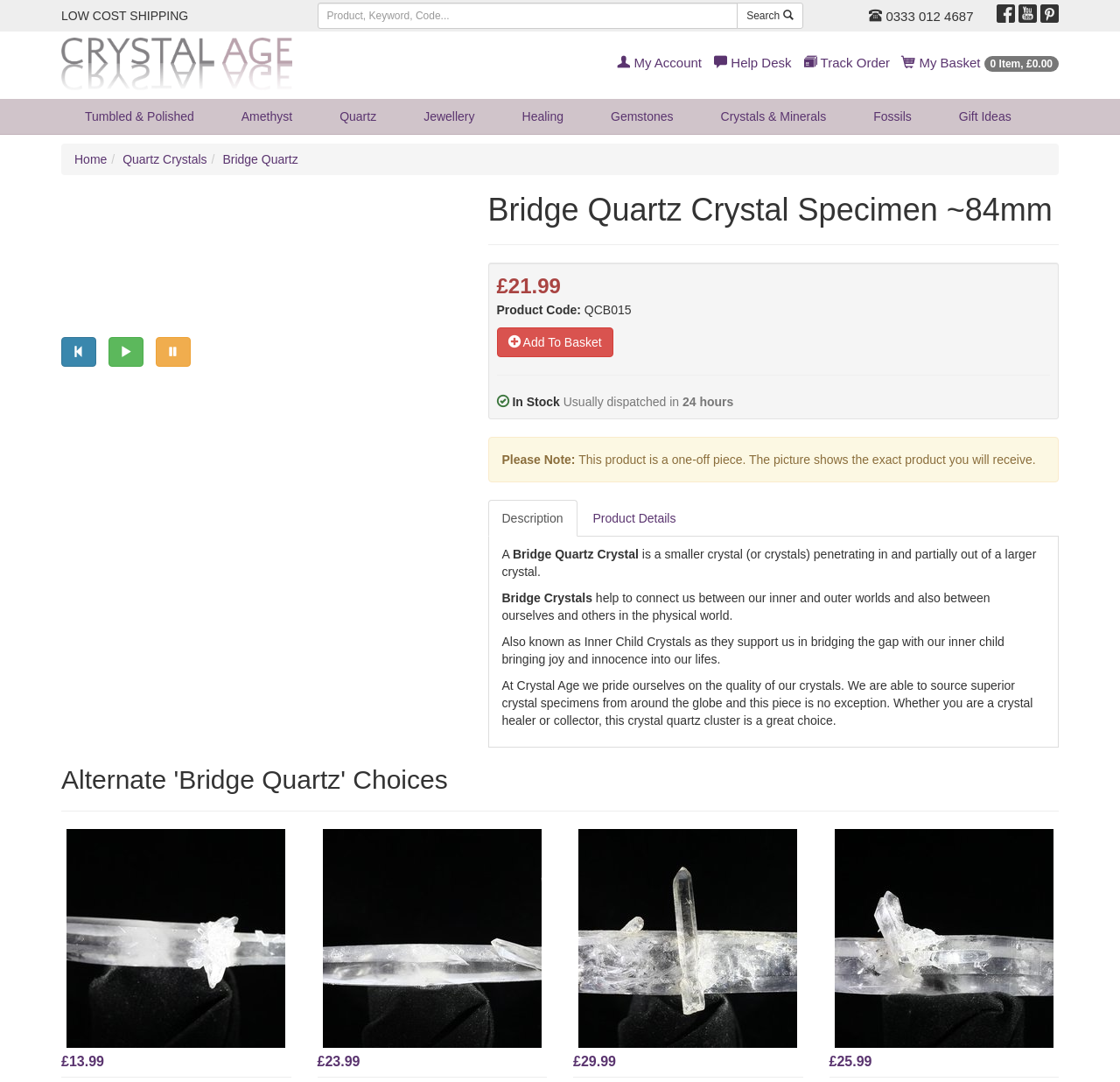Please find the bounding box for the UI component described as follows: "Home".

None